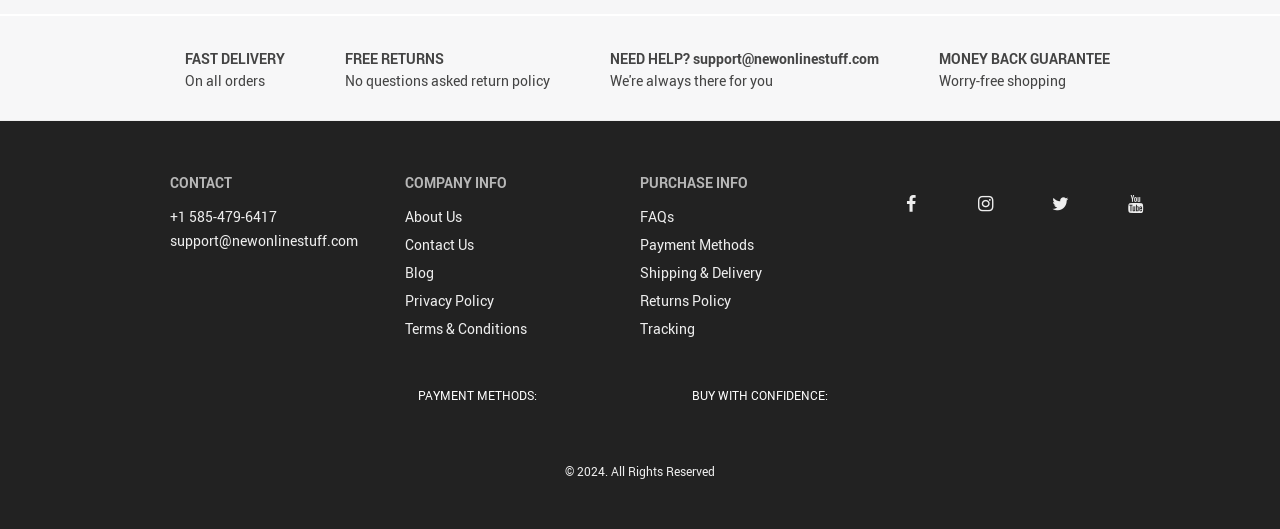Provide the bounding box coordinates for the UI element described in this sentence: "+1 585-479-6417". The coordinates should be four float values between 0 and 1, i.e., [left, top, right, bottom].

[0.133, 0.323, 0.216, 0.361]